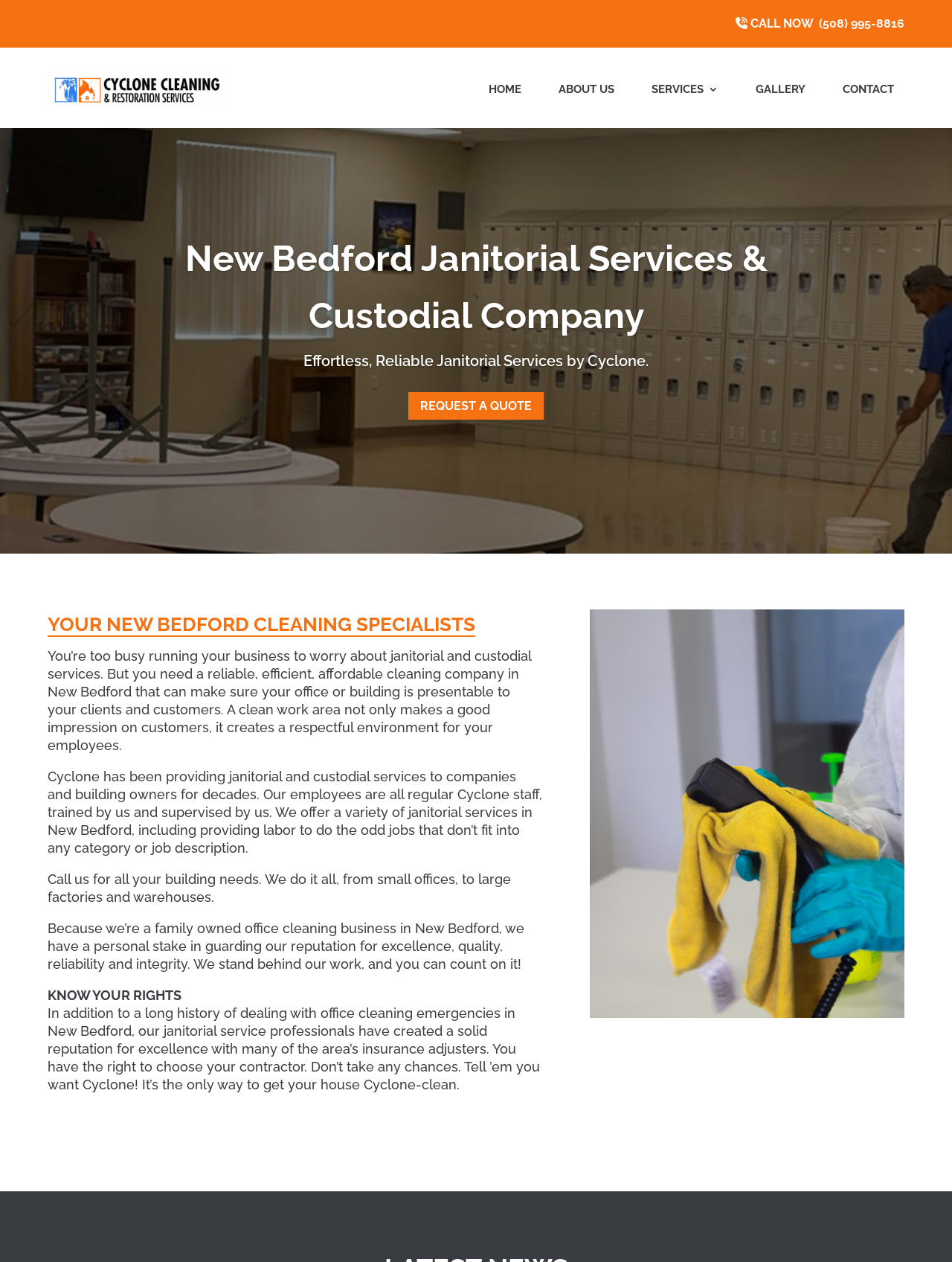Locate the bounding box coordinates of the clickable element to fulfill the following instruction: "Visit the HOME page". Provide the coordinates as four float numbers between 0 and 1 in the format [left, top, right, bottom].

[0.513, 0.067, 0.548, 0.08]